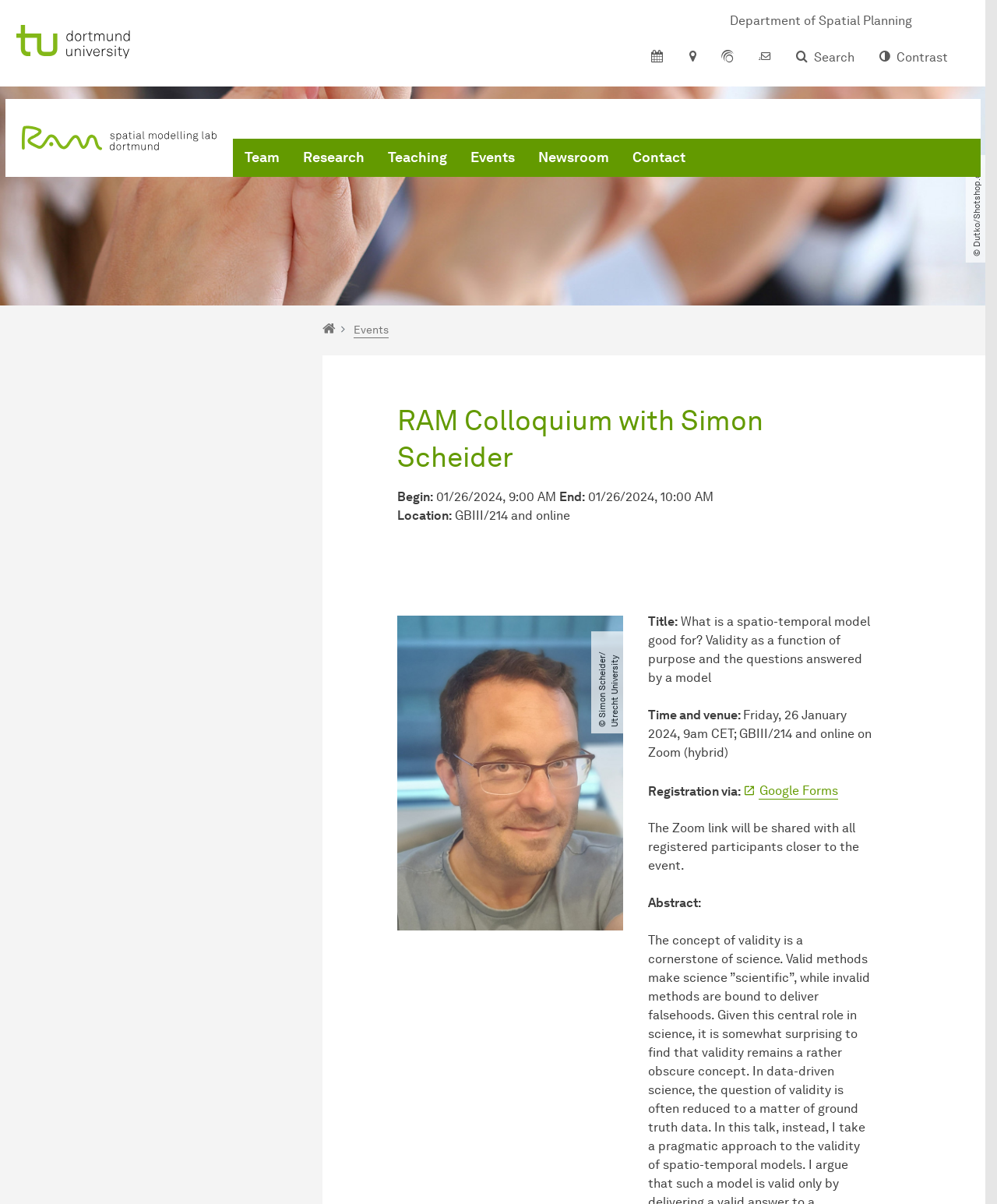Could you indicate the bounding box coordinates of the region to click in order to complete this instruction: "Read the newsroom".

[0.528, 0.115, 0.622, 0.147]